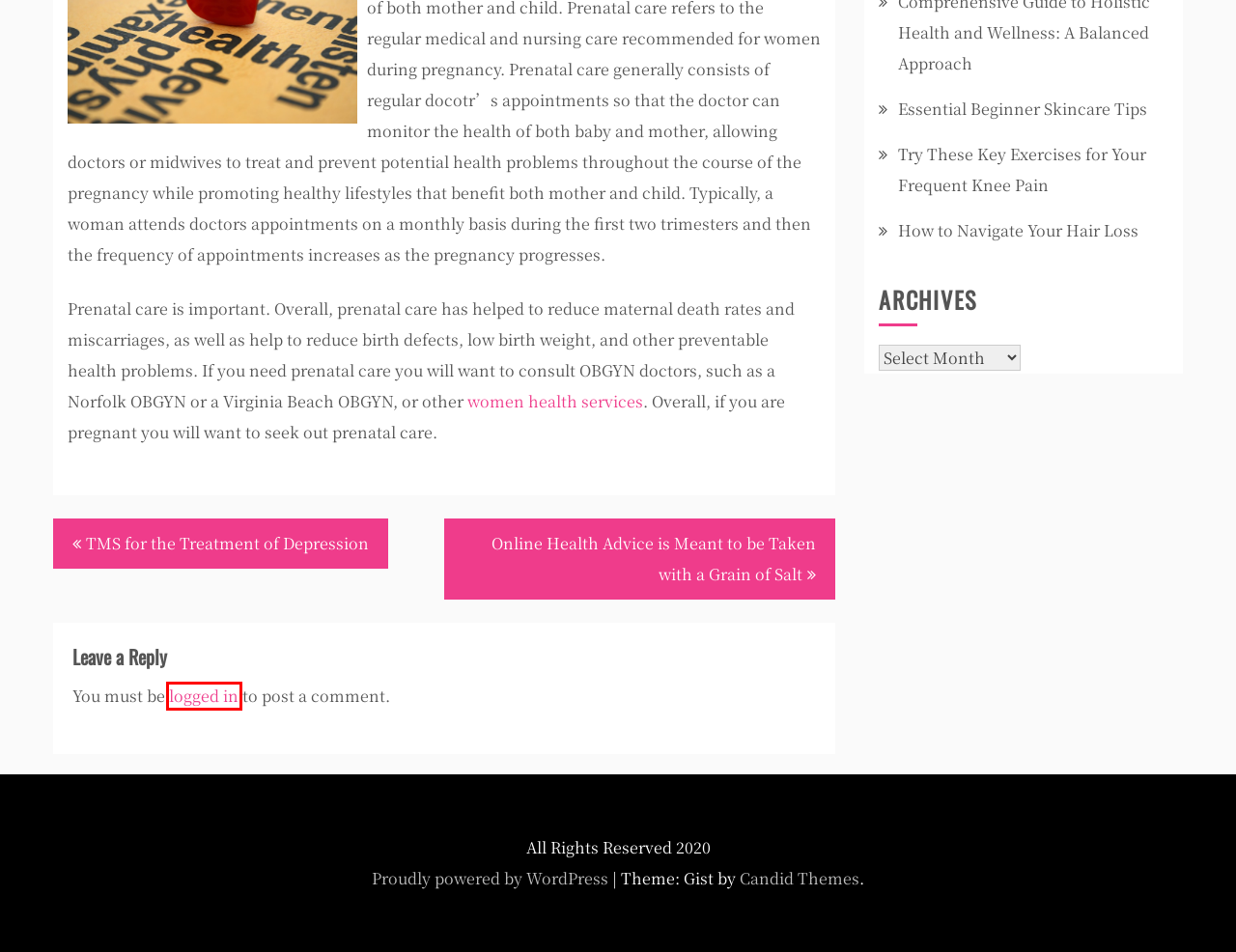You have a screenshot of a webpage where a red bounding box highlights a specific UI element. Identify the description that best matches the resulting webpage after the highlighted element is clicked. The choices are:
A. Blog Tool, Publishing Platform, and CMS – WordPress.org
B. Log In ‹ Health Advice Now — WordPress
C. Essential Beginner Skincare Tips - Health Advice Now
D. How to Navigate Your Hair Loss - Health Advice Now
E. Try These Key Exercises for Your Frequent Knee Pain - Health Advice Now
F. TMS for the Treatment of Depression - Health Advice Now
G. Online Health Advice is Meant to be Taken with a Grain of Salt - Health Advice Now
H. Candid Themes - Clean, Minimal, Free and Premium WordPress Themes

B